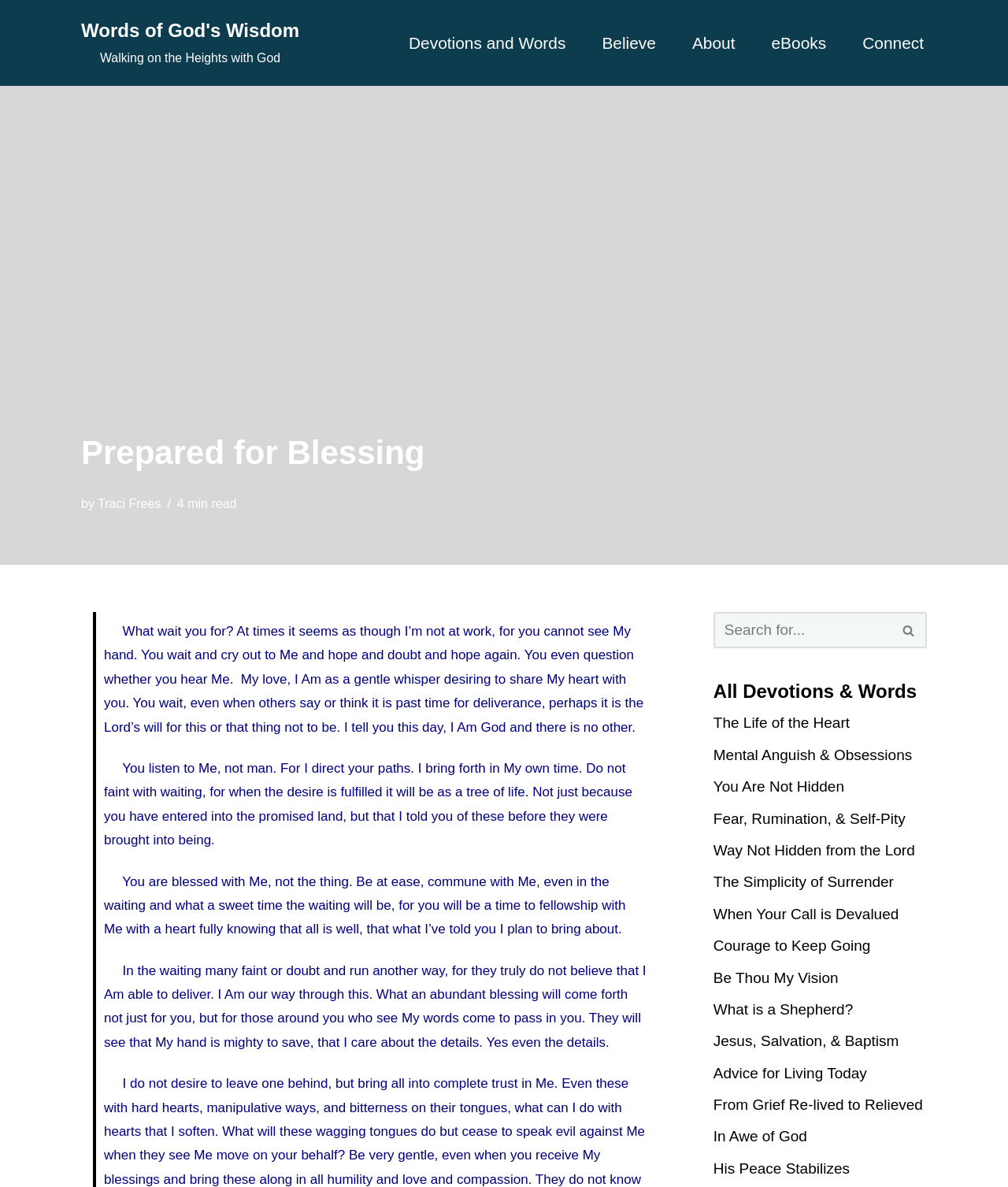What is the topic of the first devotion listed?
Answer the question in a detailed and comprehensive manner.

I looked at the list of devotions and found the first one, which is titled 'The Life of the Heart'.